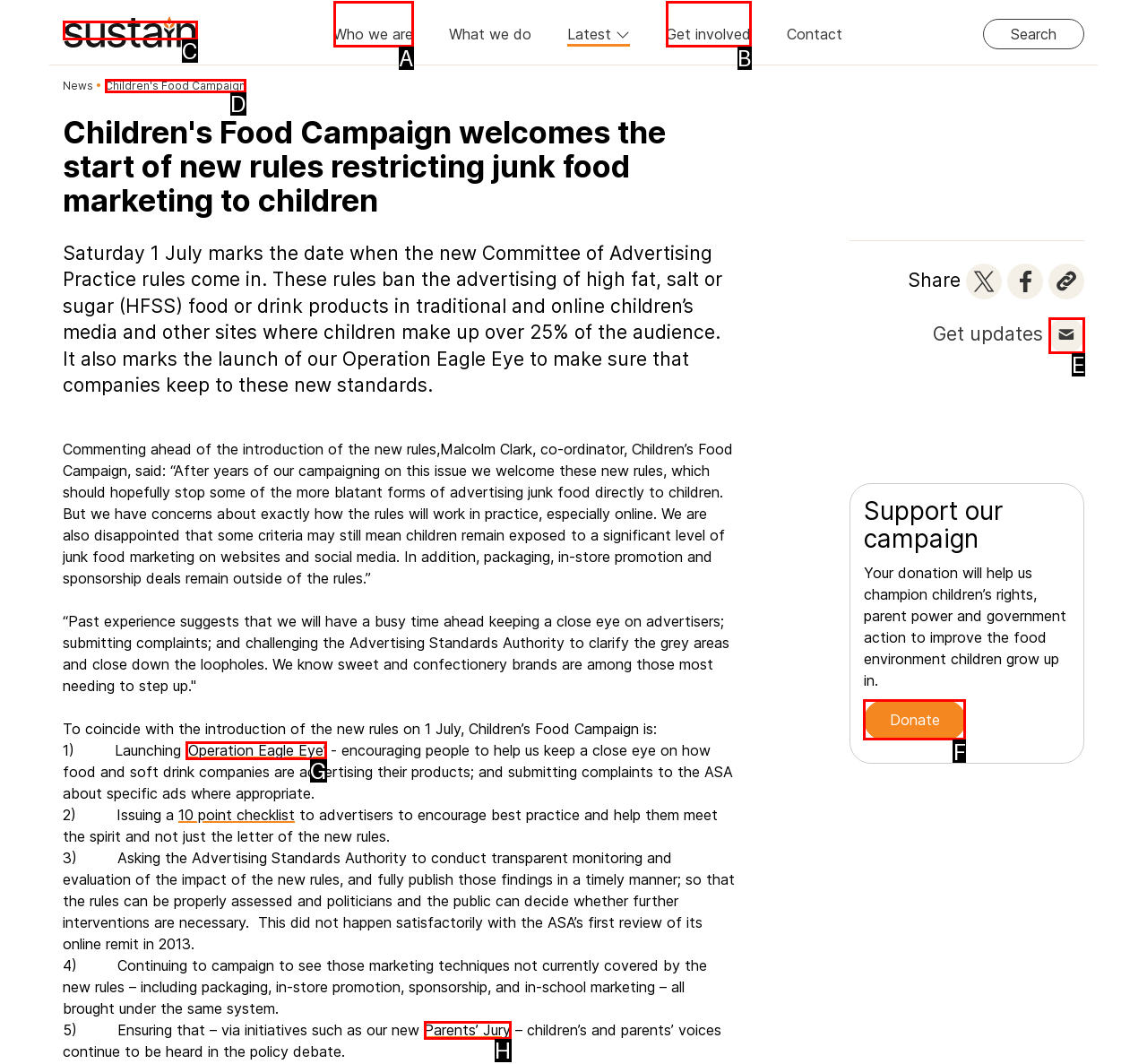Tell me which one HTML element best matches the description: Donate Answer with the option's letter from the given choices directly.

F